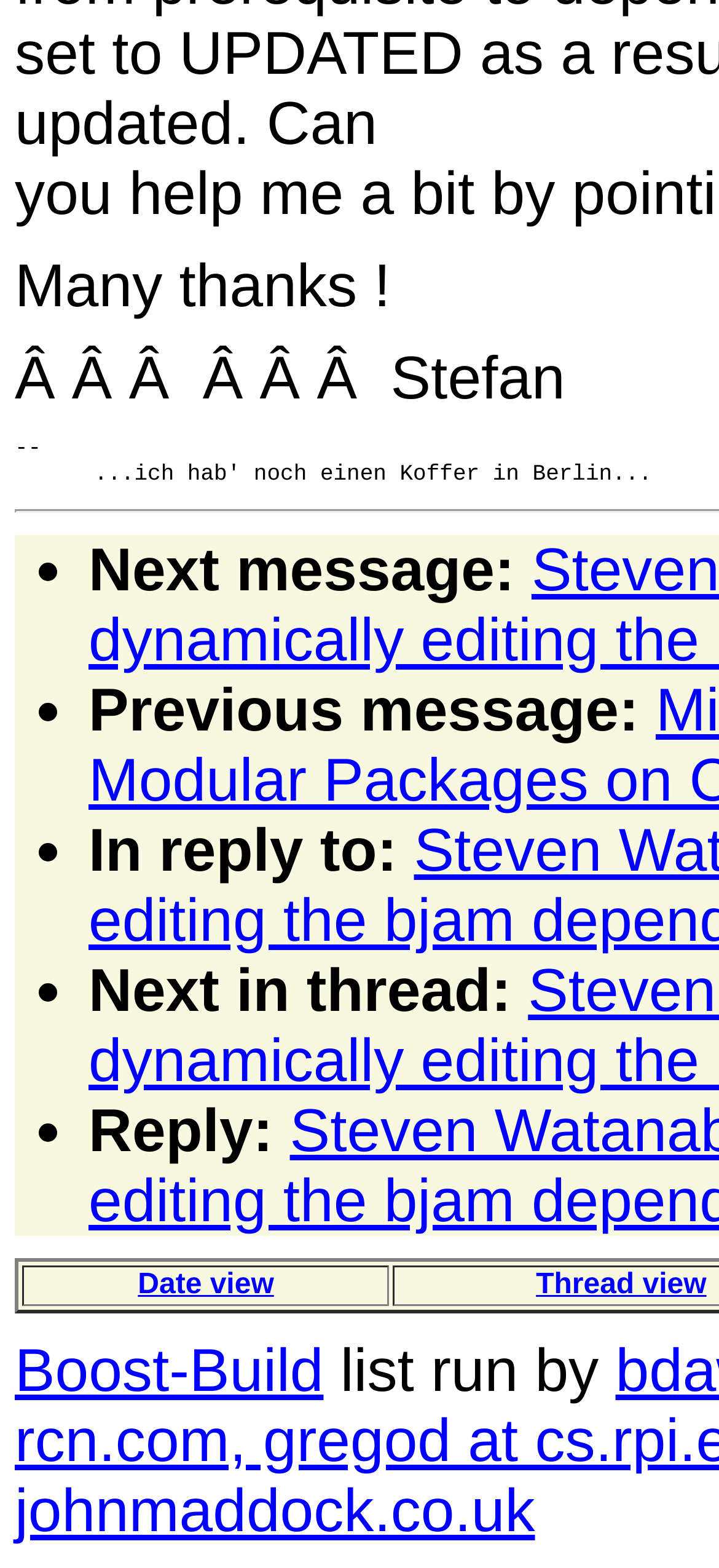What is the relationship between the current message and the next one?
Analyze the image and deliver a detailed answer to the question.

The relationship between the current message and the next one is mentioned in the StaticText element, which contains the text 'Reply:'.